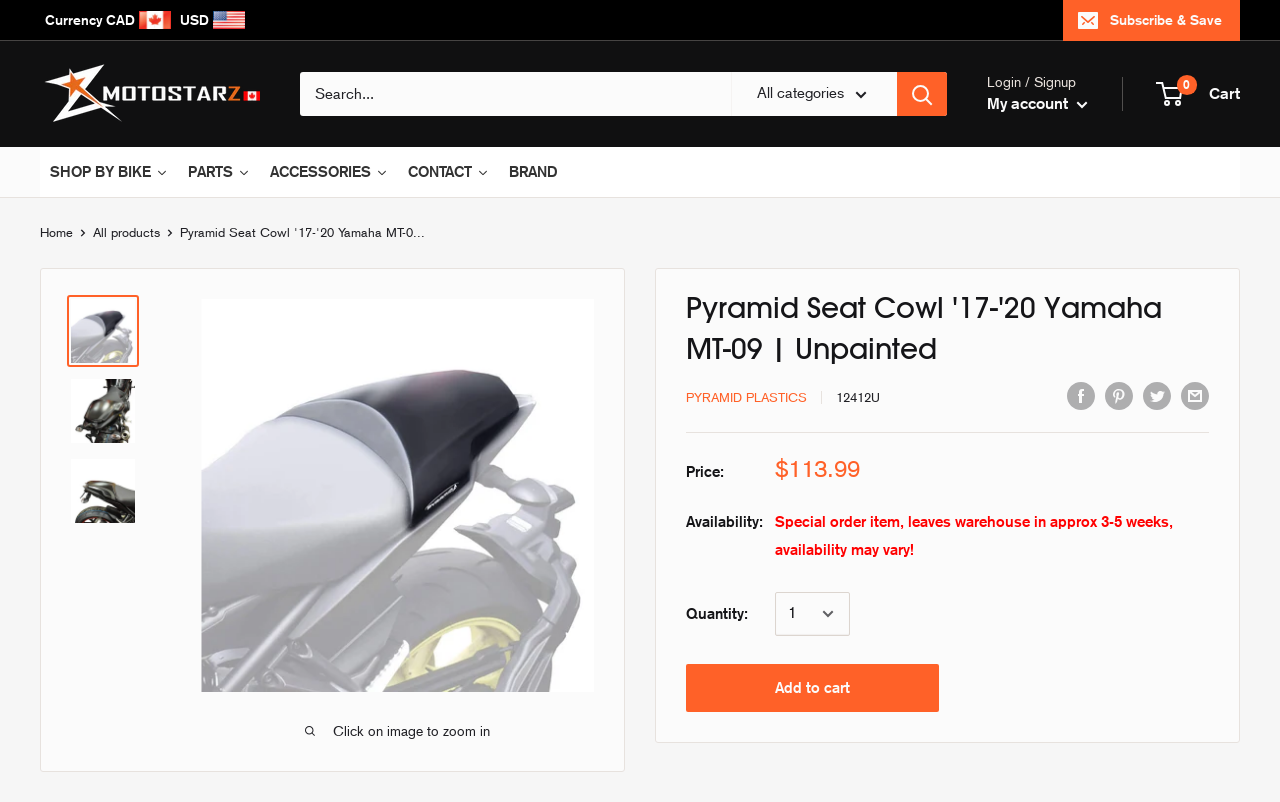Give a concise answer of one word or phrase to the question: 
What is the price of the Pyramid Seat Cowl?

$113.99